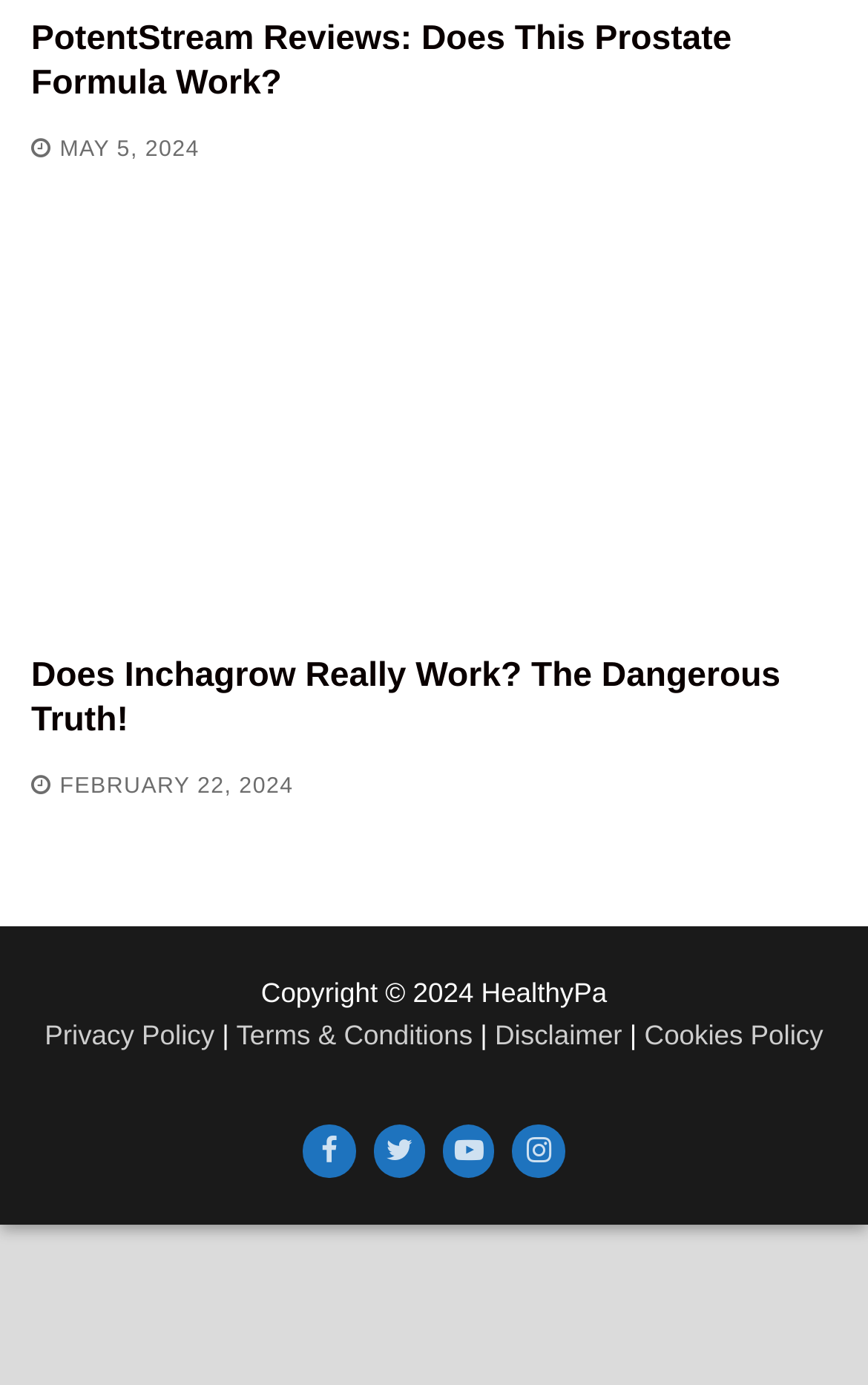Determine the bounding box for the described UI element: "Privacy Policy".

[0.052, 0.816, 0.247, 0.838]